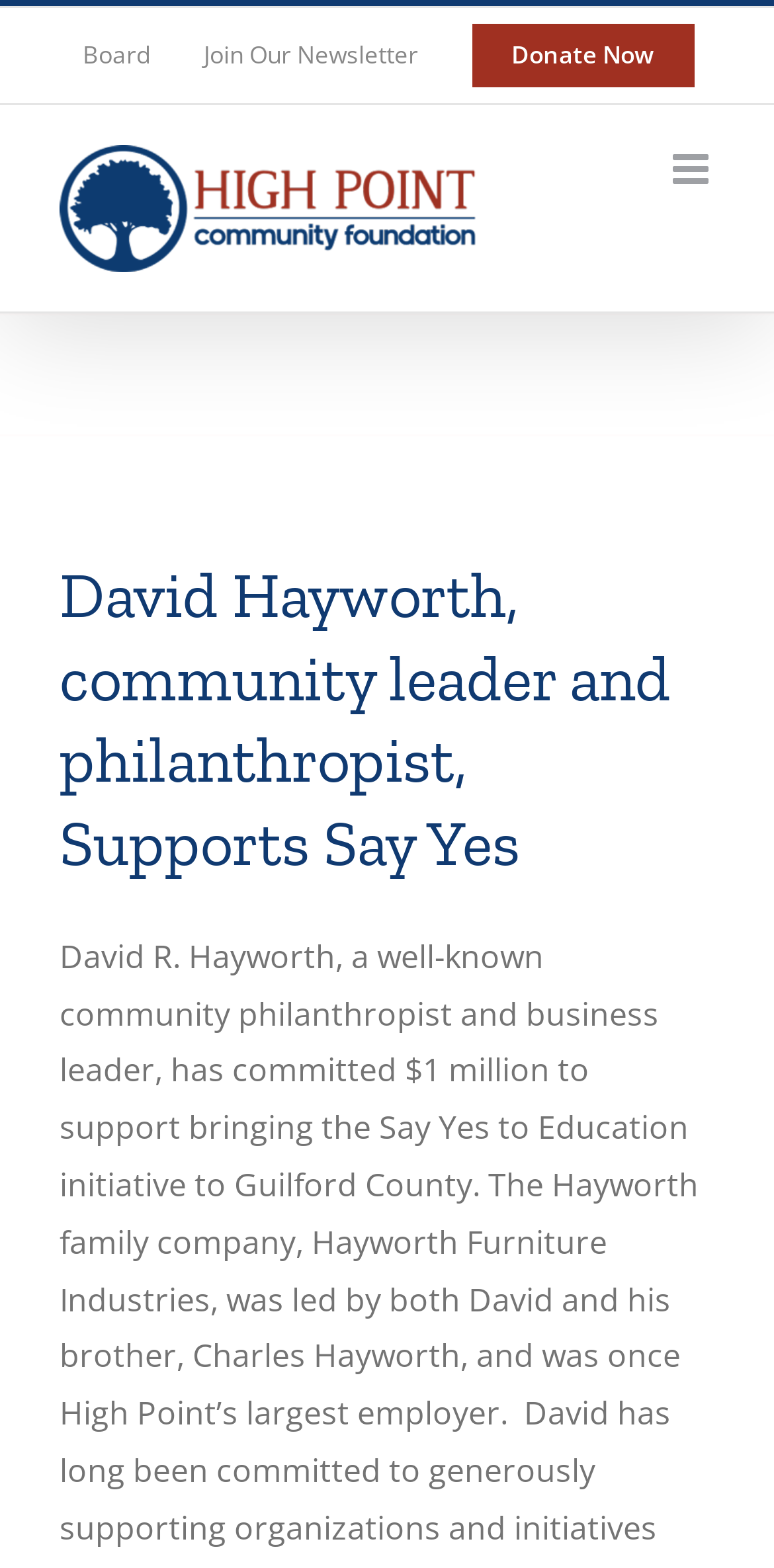Please give a succinct answer using a single word or phrase:
What is the purpose of the initiative supported by David R. Hayworth?

Education